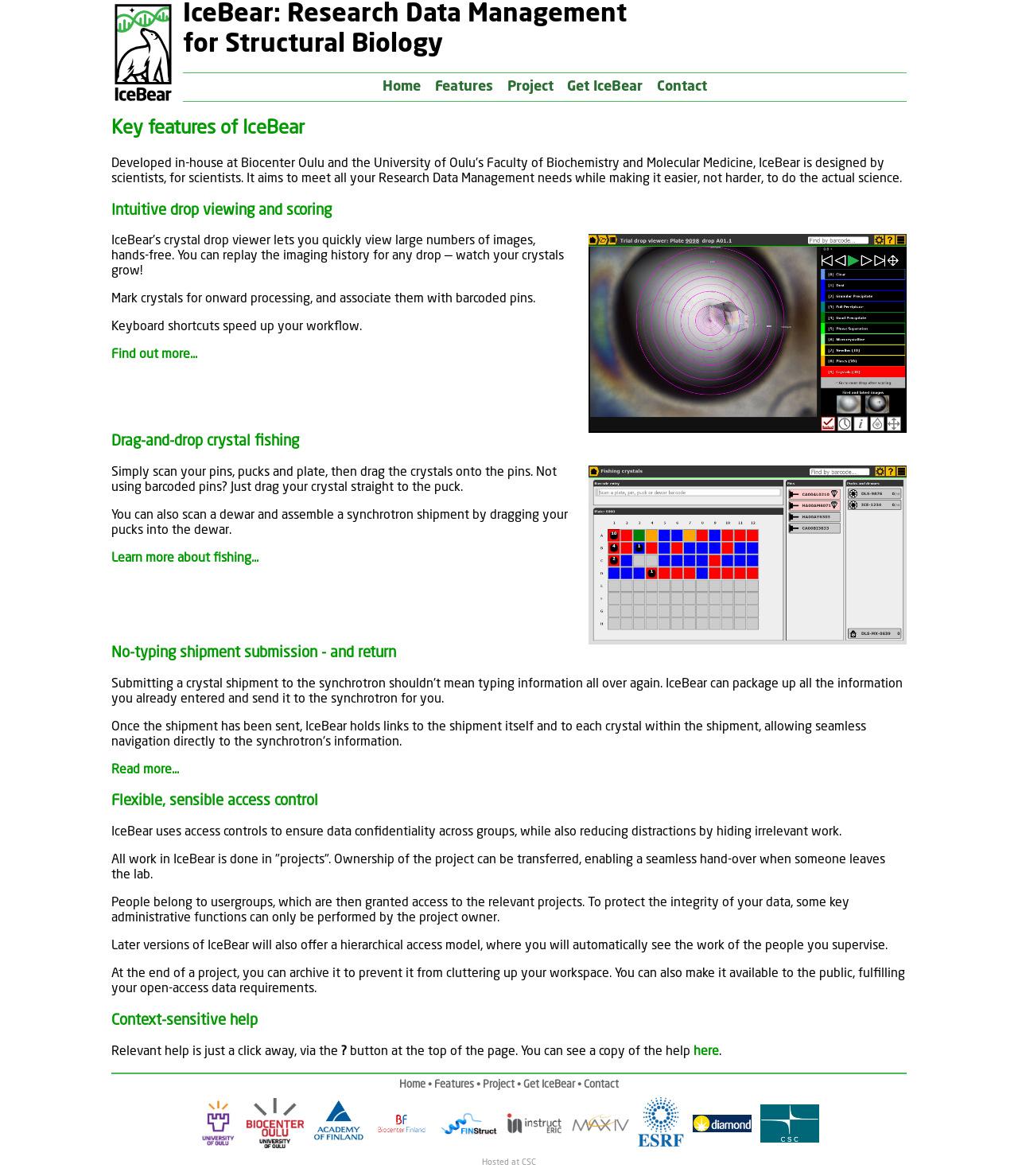Use a single word or phrase to answer the question: What is the name of the research data management system?

IceBear